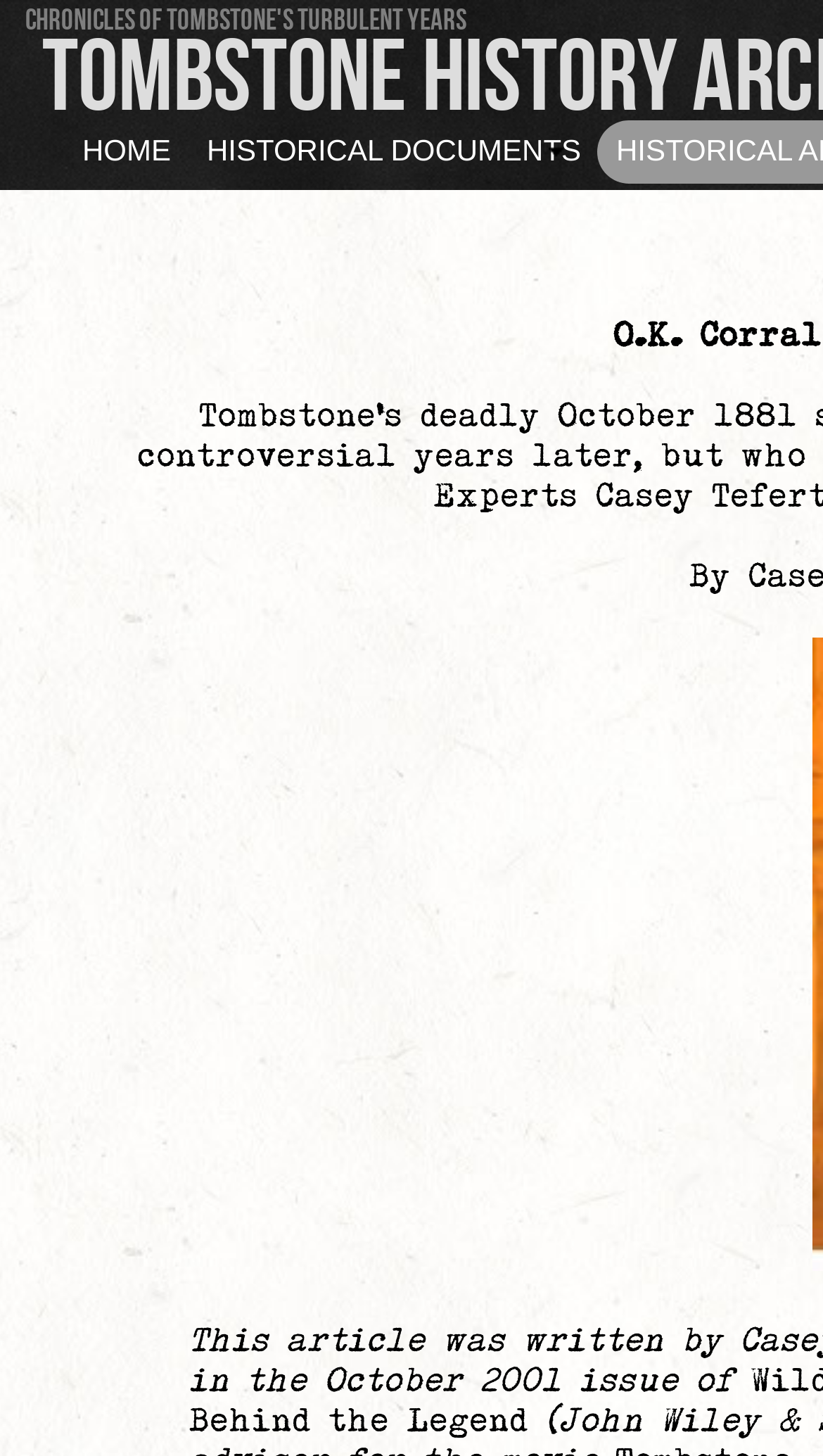Locate the bounding box of the UI element defined by this description: "Historical Documents". The coordinates should be given as four float numbers between 0 and 1, formatted as [left, top, right, bottom].

[0.228, 0.083, 0.721, 0.126]